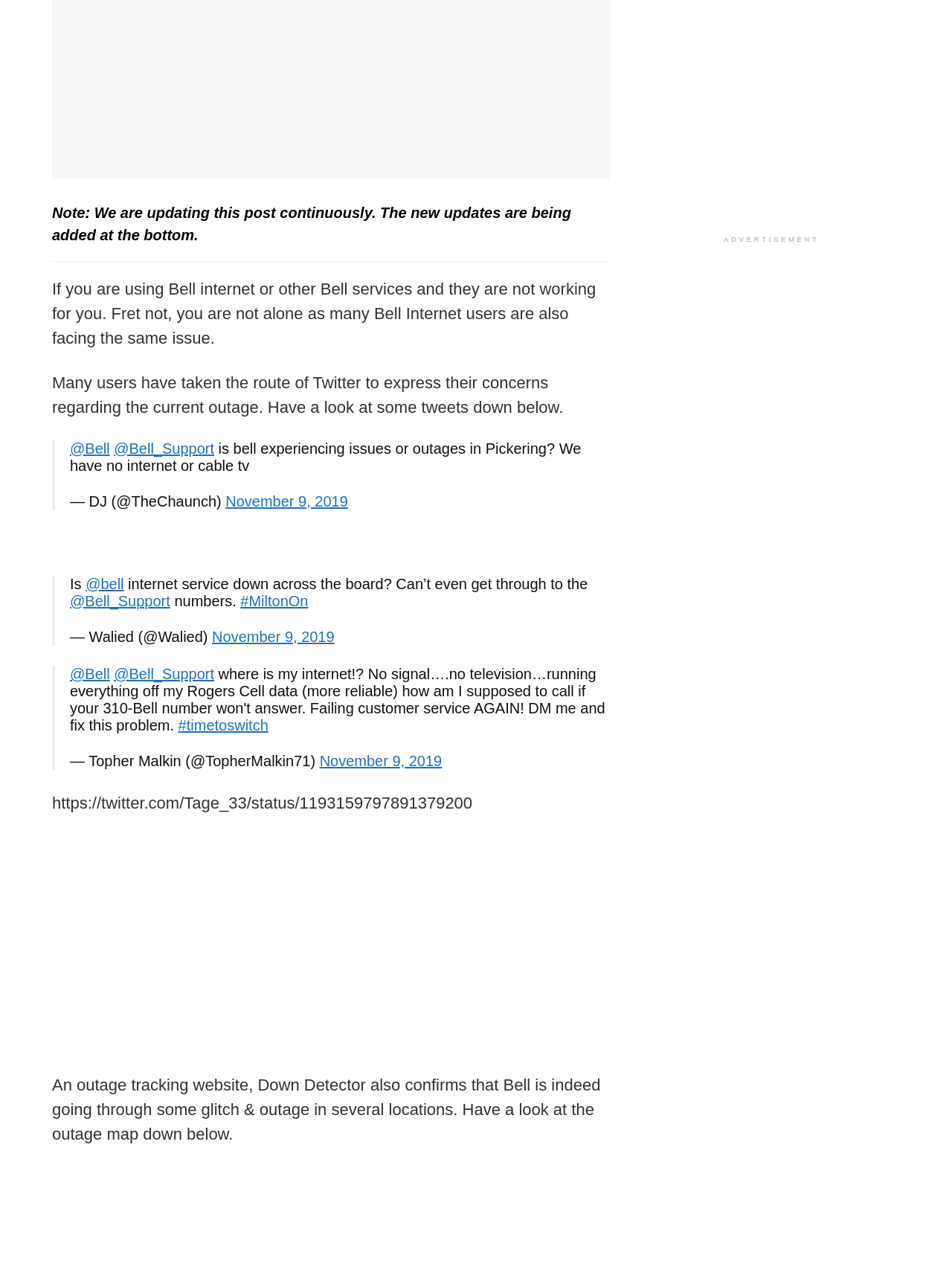Provide the bounding box coordinates for the UI element described in this sentence: "November 9, 2019". The coordinates should be four float values between 0 and 1, i.e., [left, top, right, bottom].

[0.237, 0.387, 0.365, 0.399]